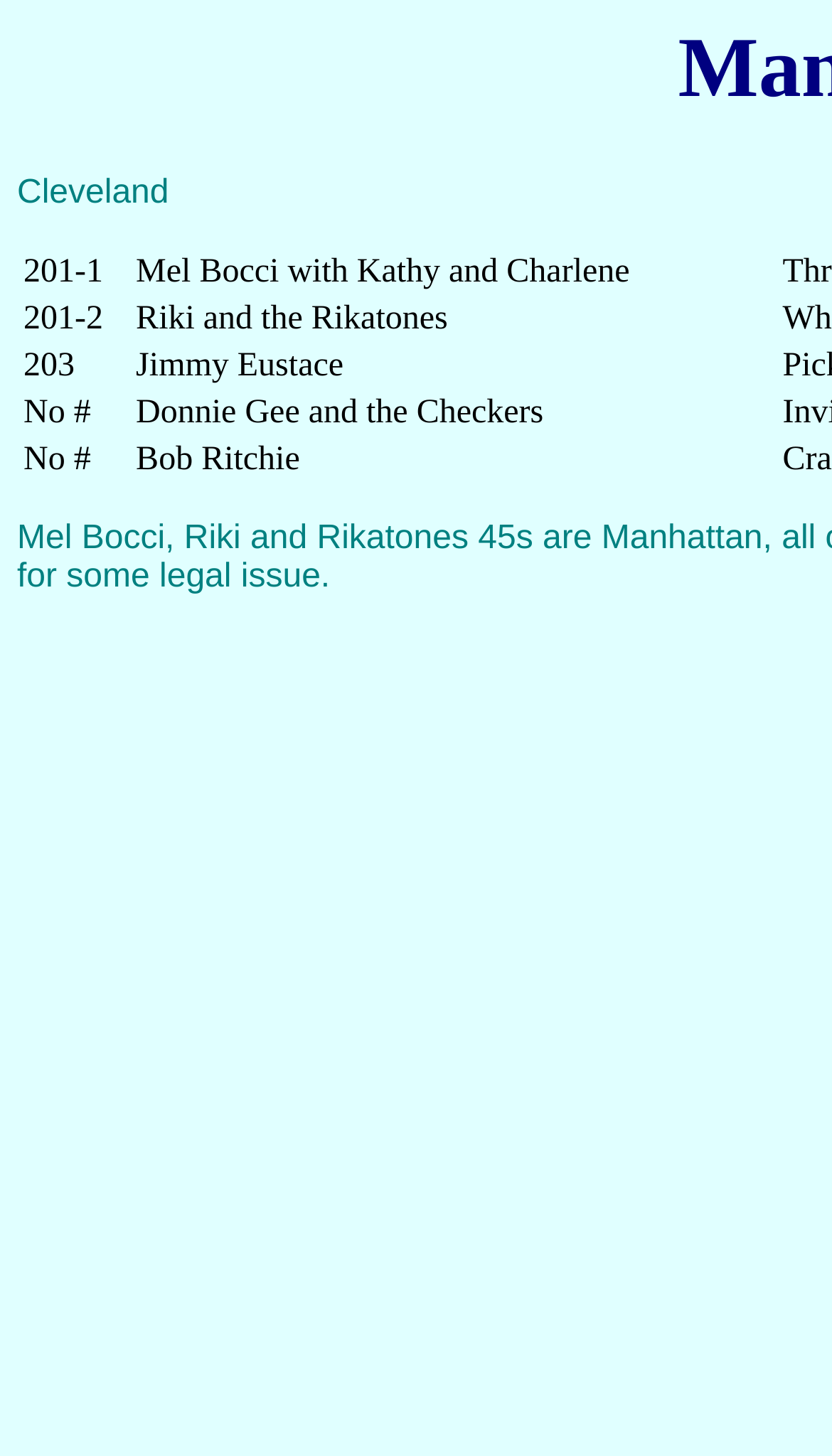Refer to the screenshot and answer the following question in detail:
What is the record number of Jimmy Eustace?

I found the LayoutTableCell element that contains Jimmy Eustace's information and saw that the record number is 203.